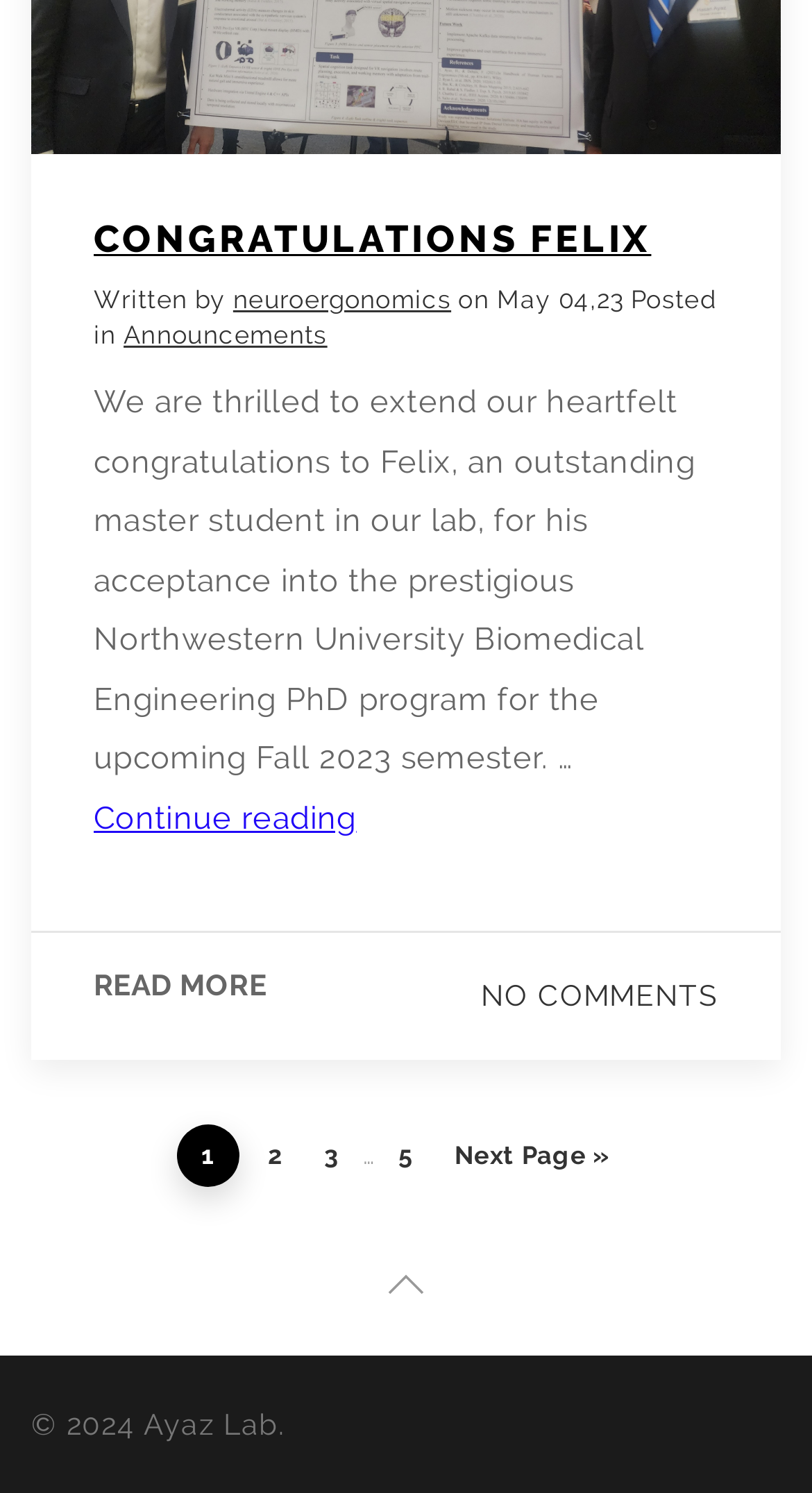Please specify the bounding box coordinates of the element that should be clicked to execute the given instruction: 'Go to the next page'. Ensure the coordinates are four float numbers between 0 and 1, expressed as [left, top, right, bottom].

[0.56, 0.765, 0.752, 0.784]